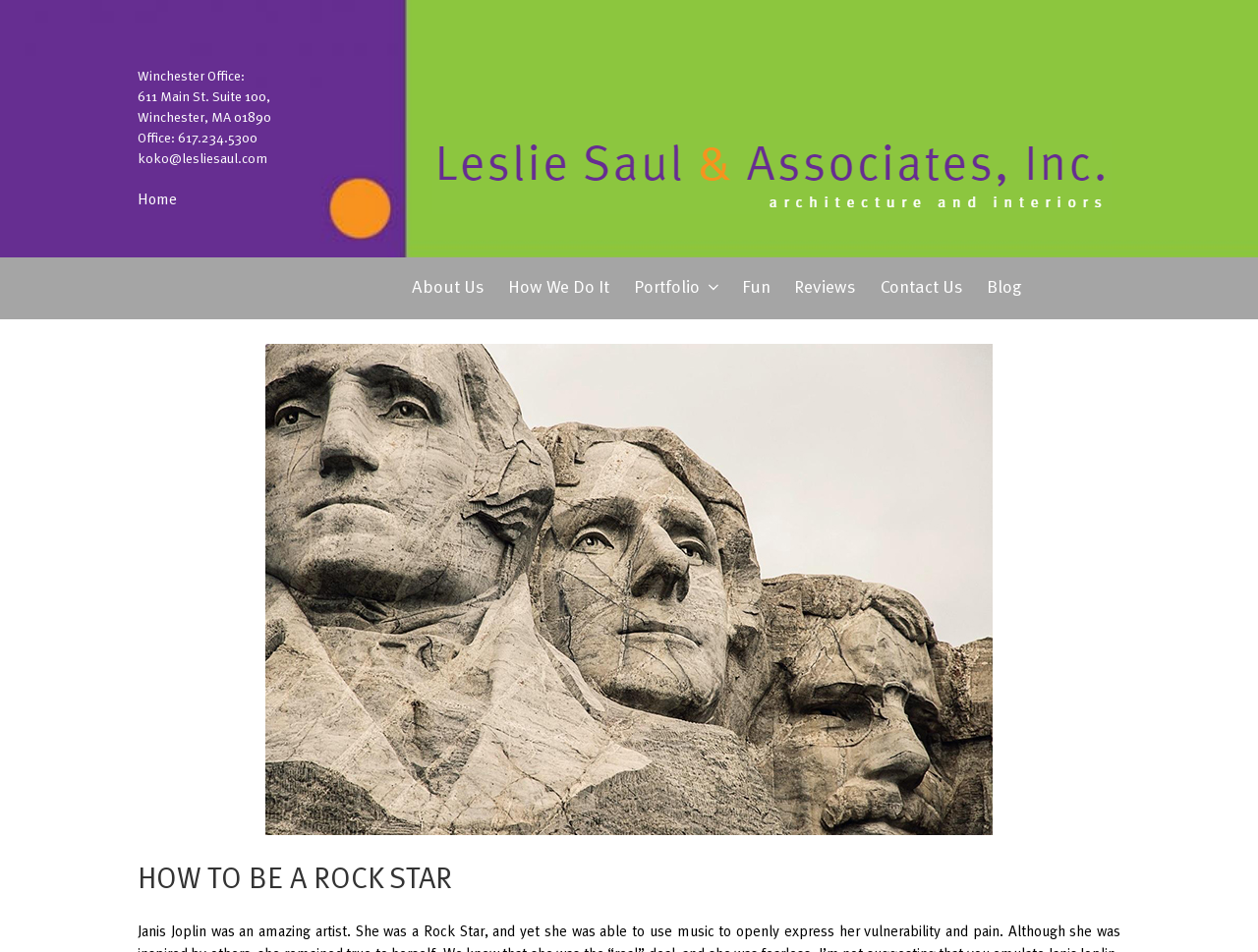Find the bounding box coordinates of the element you need to click on to perform this action: 'Check the office address'. The coordinates should be represented by four float values between 0 and 1, in the format [left, top, right, bottom].

[0.109, 0.073, 0.195, 0.088]